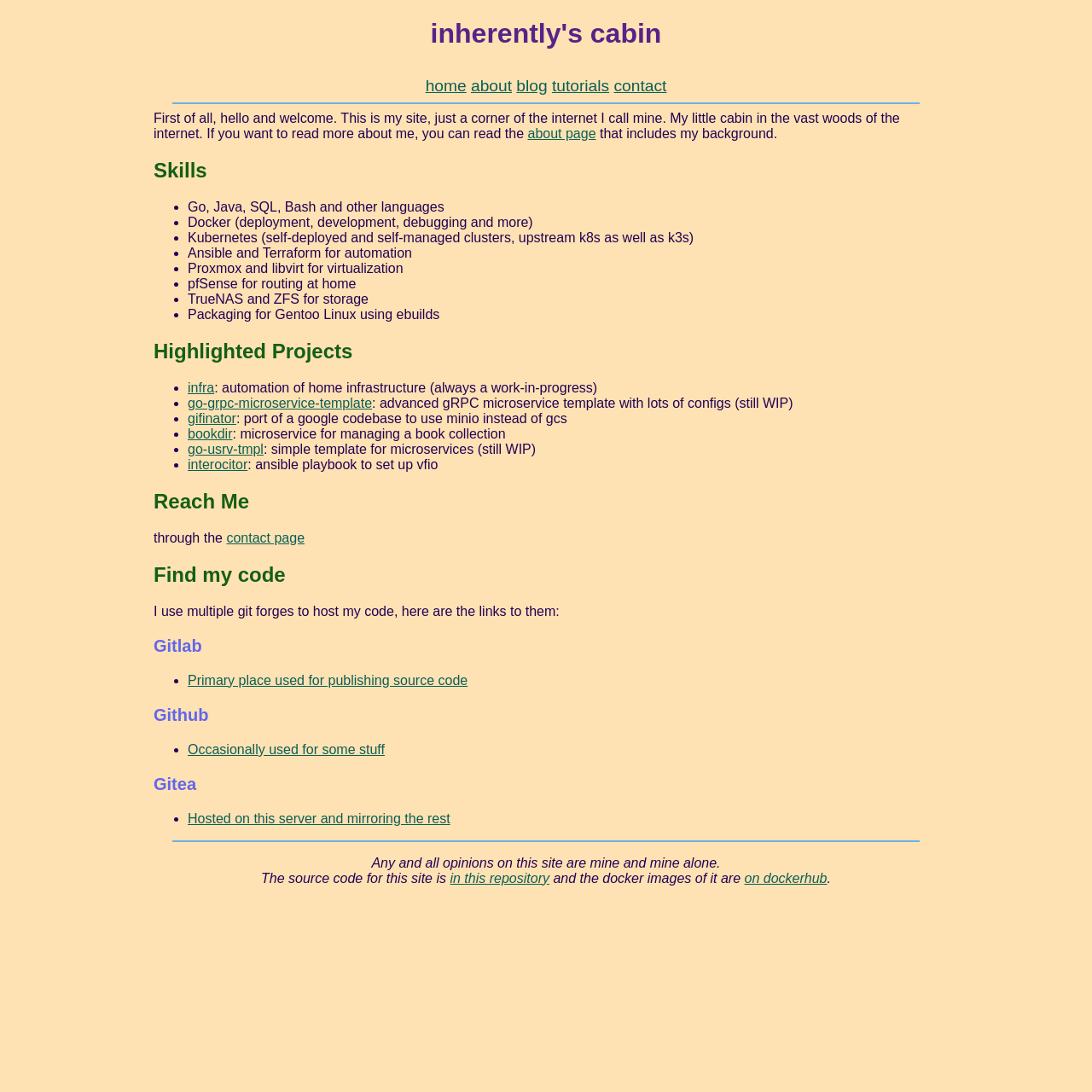Please give a concise answer to this question using a single word or phrase: 
What is the name of the author's automation project?

infra